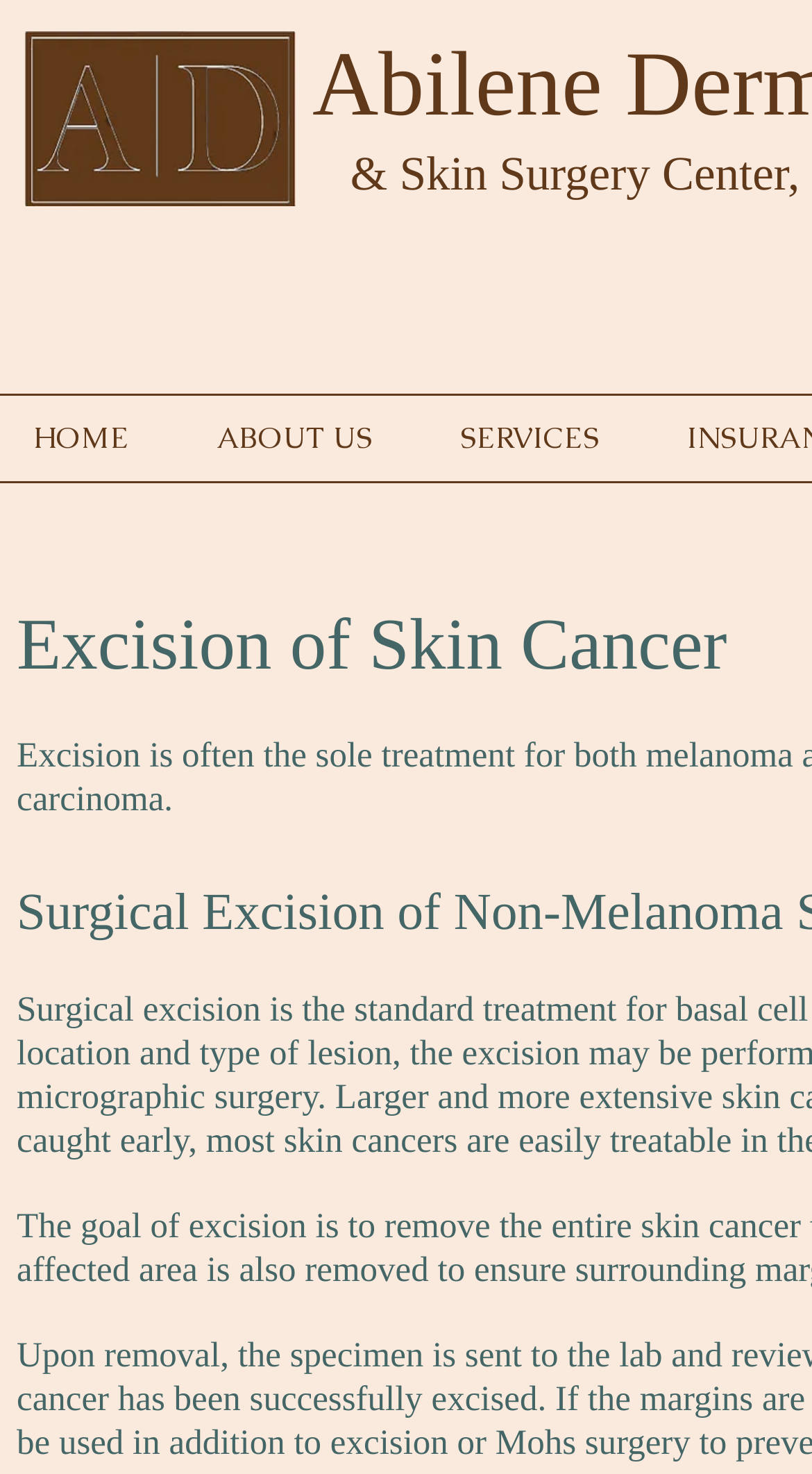Is there a search function on the webpage?
Look at the image and respond with a one-word or short-phrase answer.

No